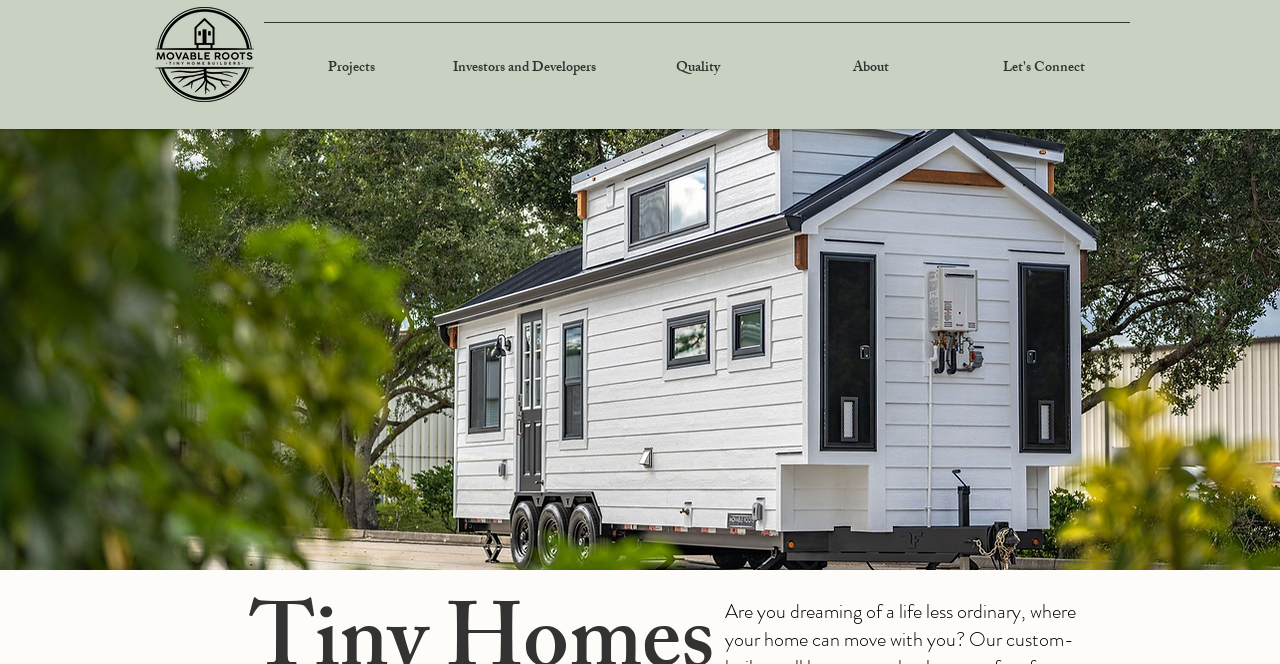What is the purpose of the company?
Refer to the screenshot and answer in one word or phrase.

Custom tiny homes